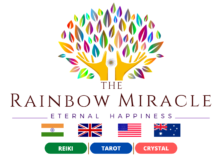How many countries' flags are featured in the logo?
Look at the image and respond with a single word or a short phrase.

4